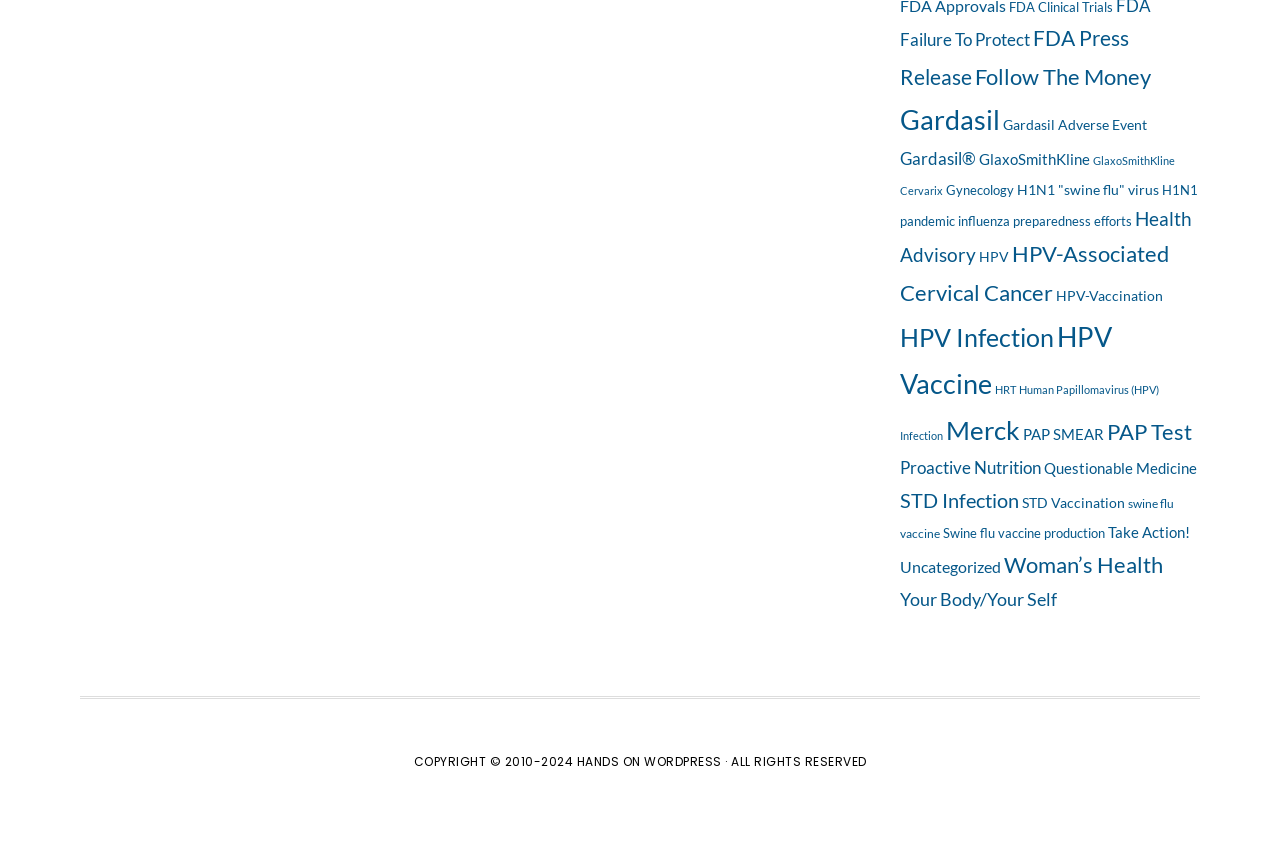Answer the following inquiry with a single word or phrase:
What is the copyright year range of this webpage?

2010-2024